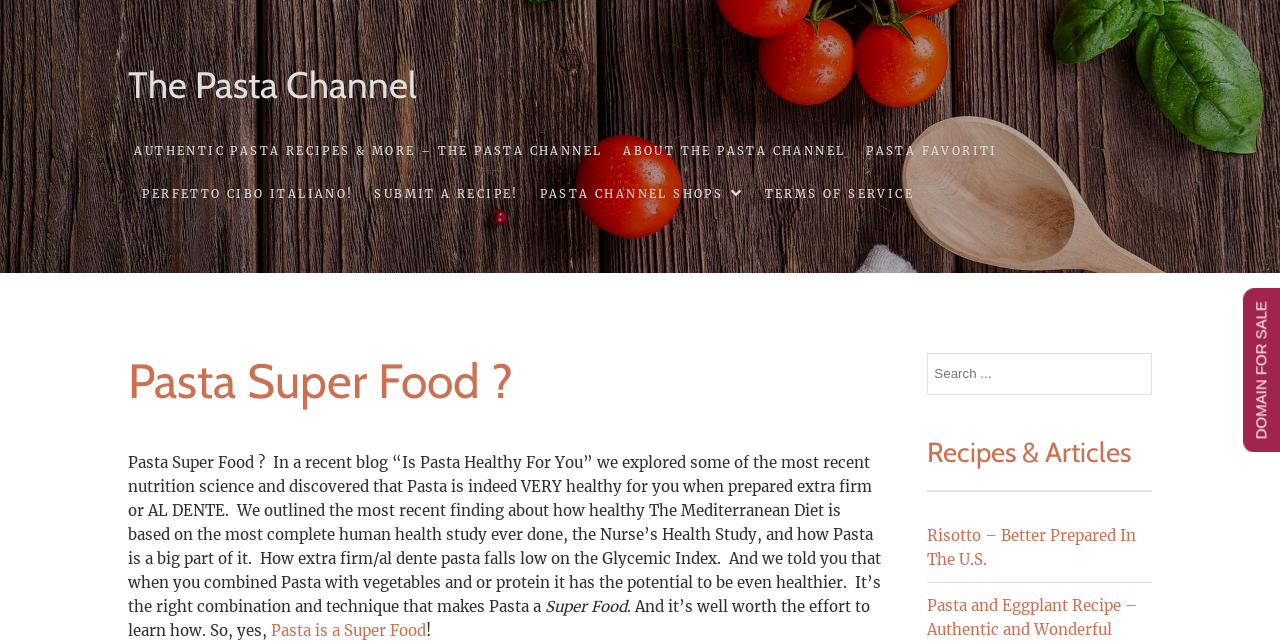Please give a one-word or short phrase response to the following question: 
What is the focus of the article on pasta?

Health benefits